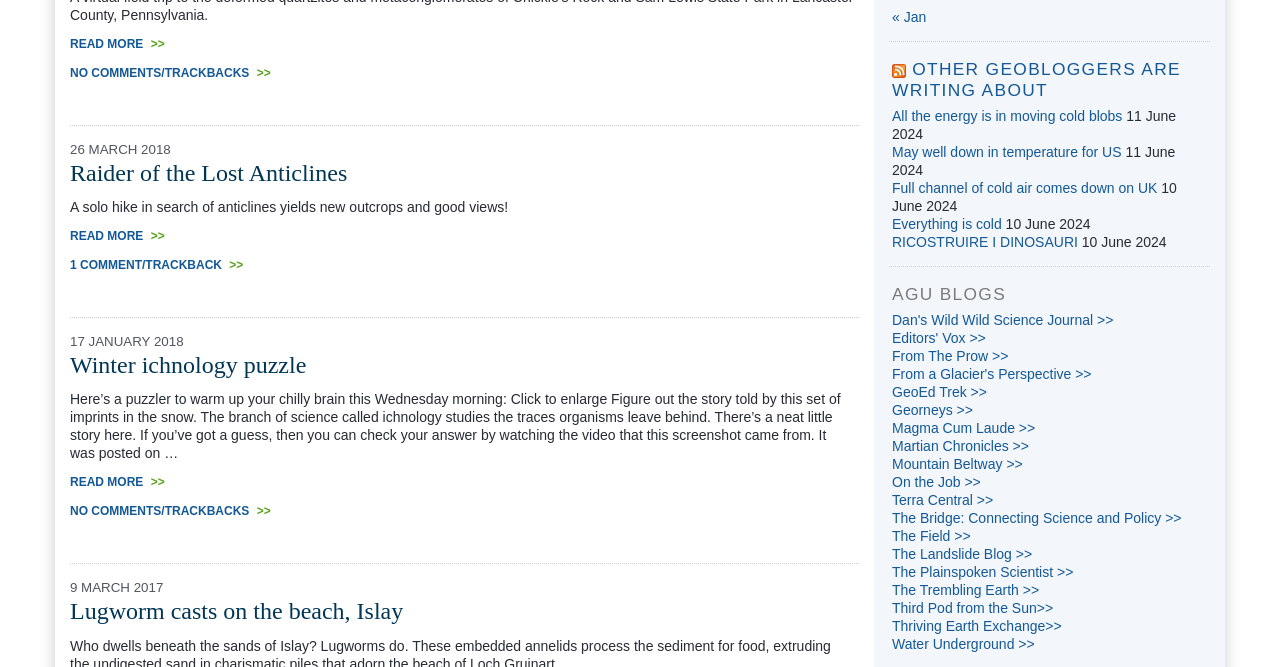Find the bounding box coordinates for the area that must be clicked to perform this action: "Read Dan's Wild Wild Science Journal".

[0.697, 0.603, 0.87, 0.627]